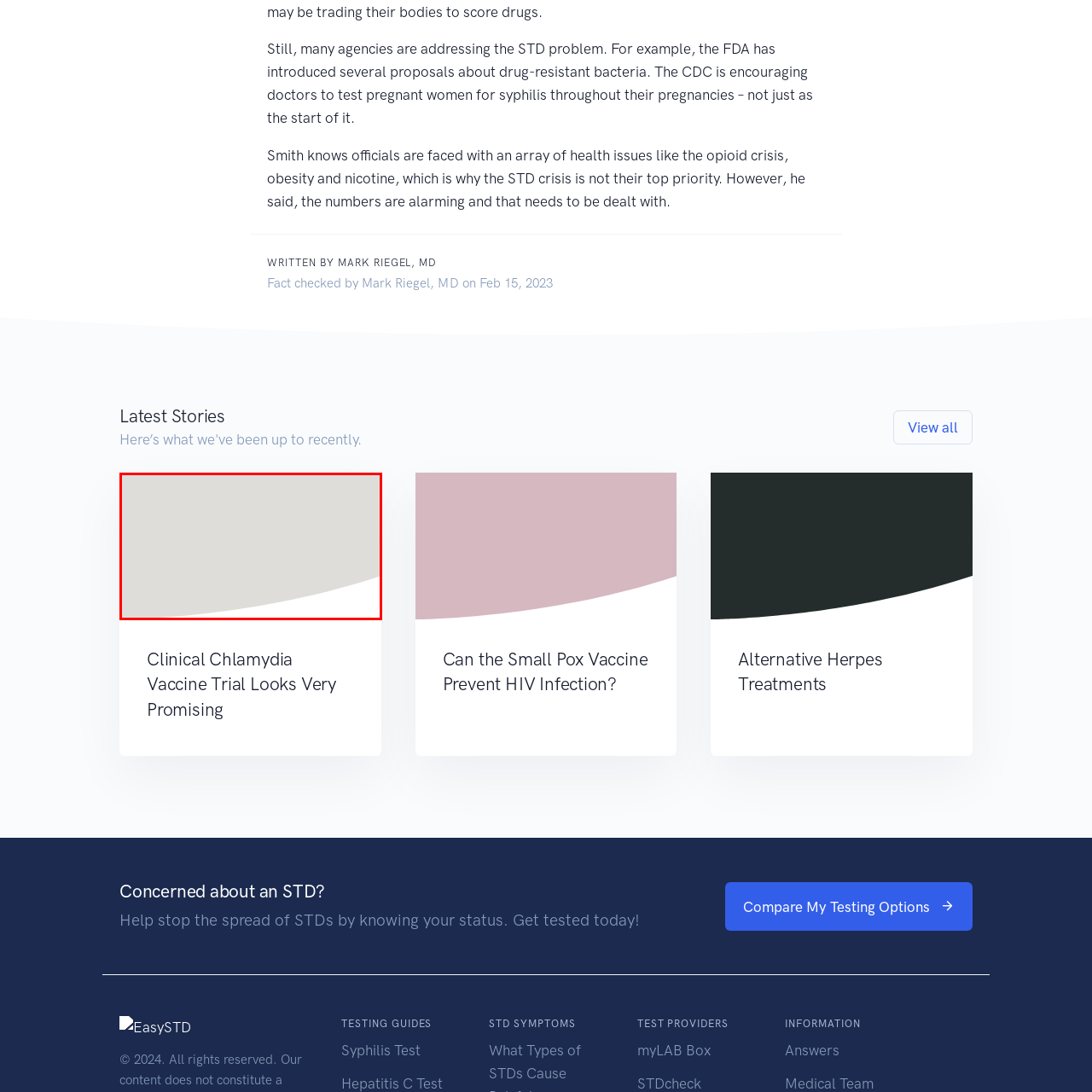Focus on the area marked by the red box, What is the focus of the medical research? 
Answer briefly using a single word or phrase.

Chlamydia vaccine